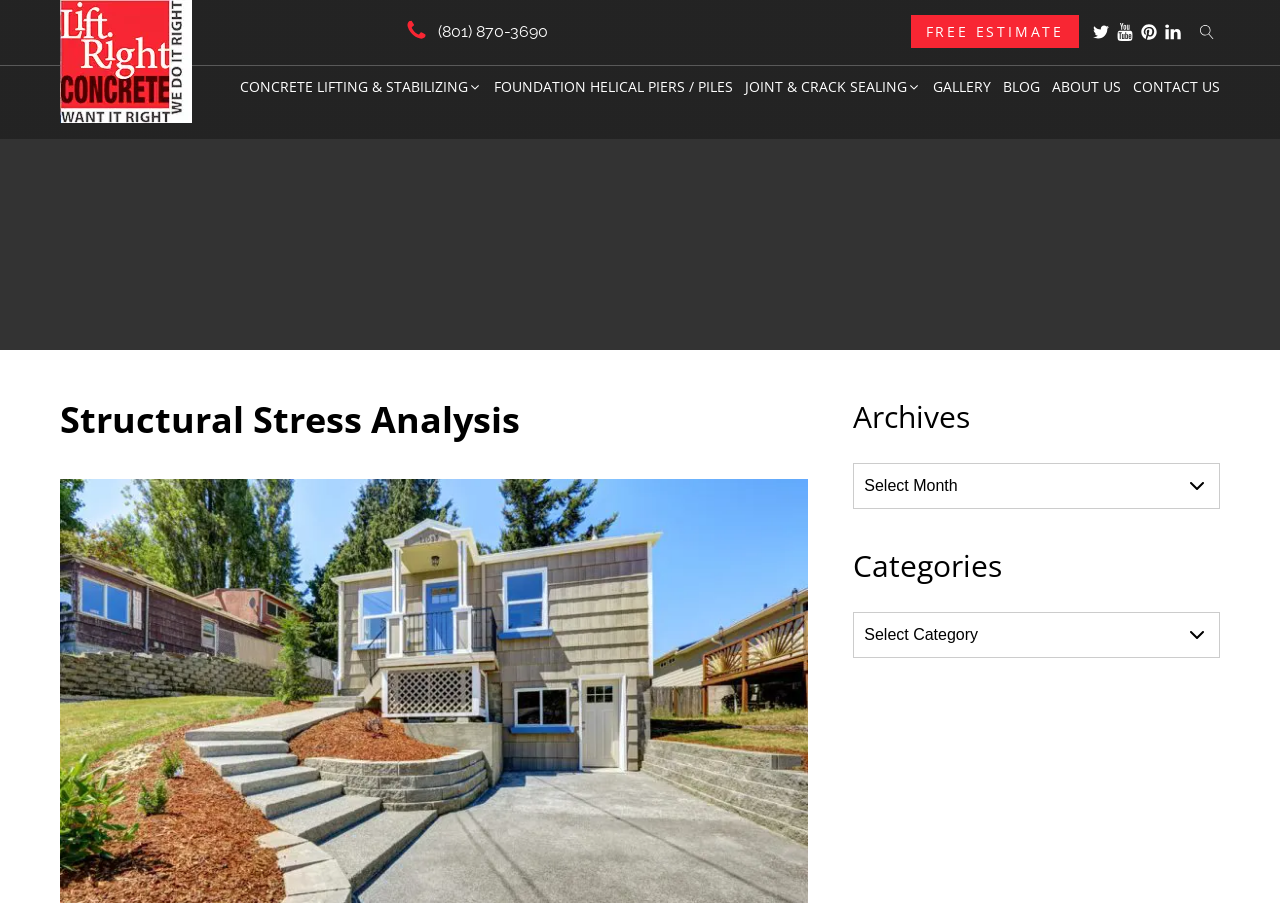Locate the bounding box coordinates of the clickable region to complete the following instruction: "Request a free estimate."

[0.711, 0.017, 0.843, 0.053]